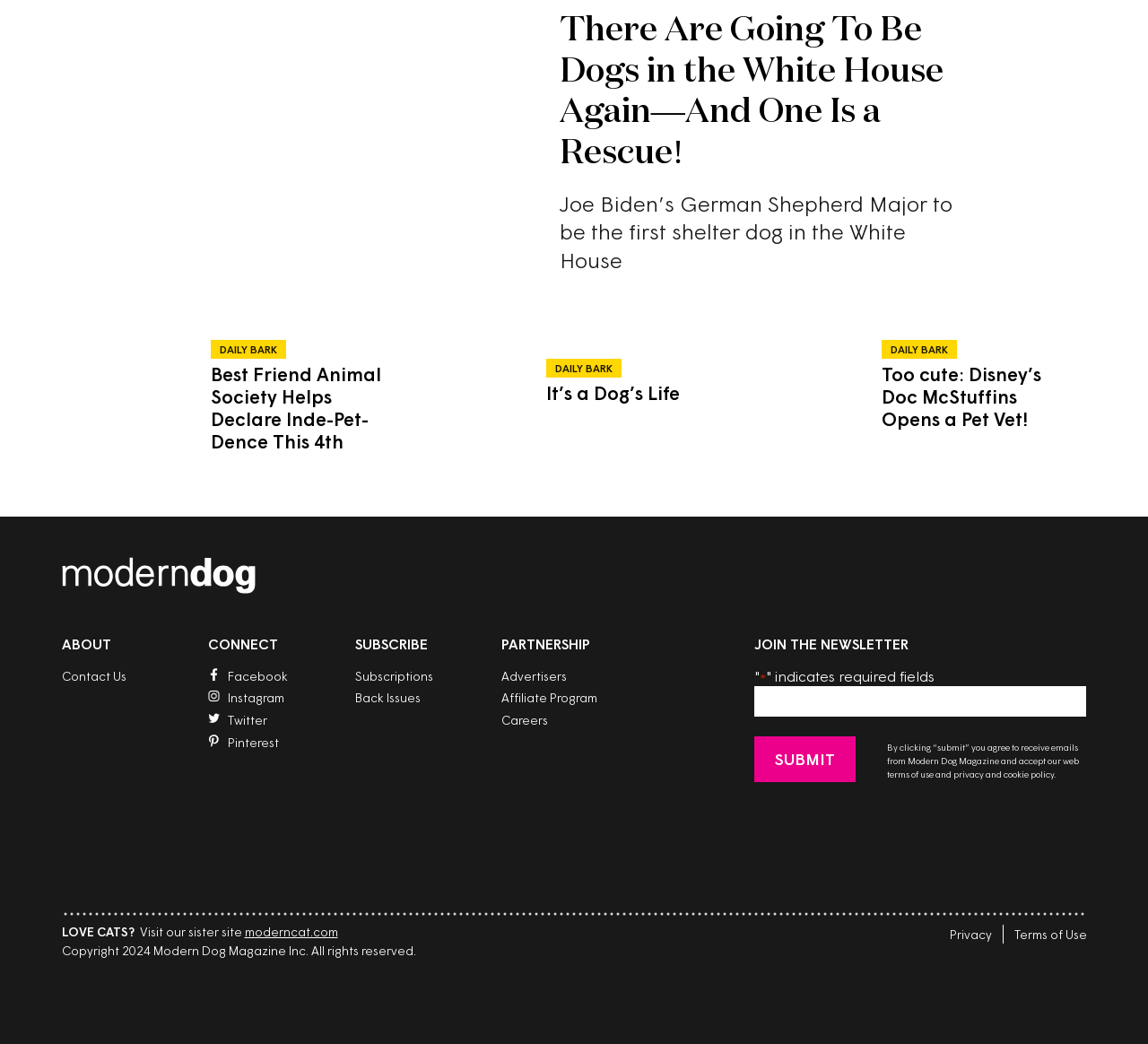Given the webpage screenshot and the description, determine the bounding box coordinates (top-left x, top-left y, bottom-right x, bottom-right y) that define the location of the UI element matching this description: Back Issues

[0.309, 0.661, 0.366, 0.676]